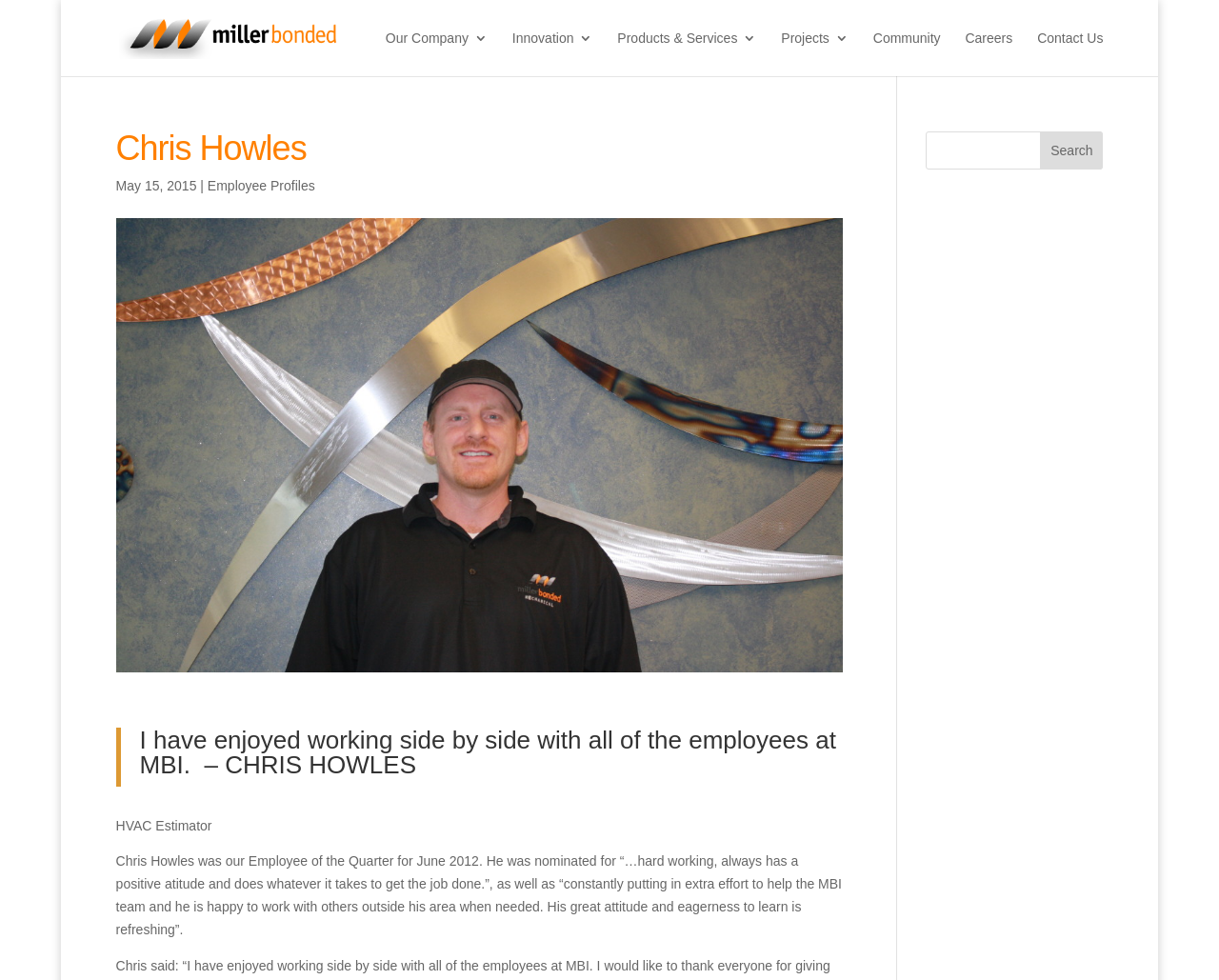Determine the bounding box for the UI element that matches this description: "Products & Services".

[0.507, 0.032, 0.621, 0.078]